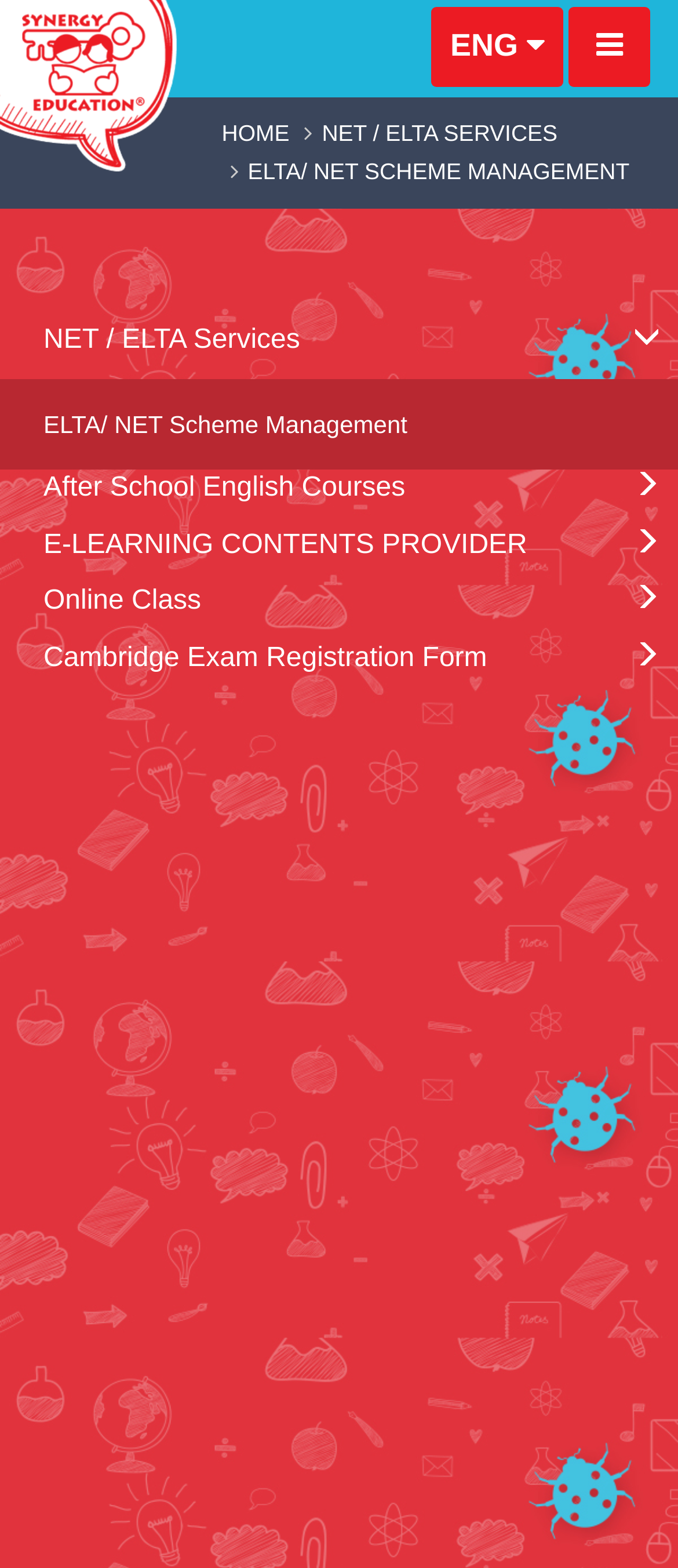Could you determine the bounding box coordinates of the clickable element to complete the instruction: "View NET / ELTA services"? Provide the coordinates as four float numbers between 0 and 1, i.e., [left, top, right, bottom].

[0.475, 0.076, 0.822, 0.093]